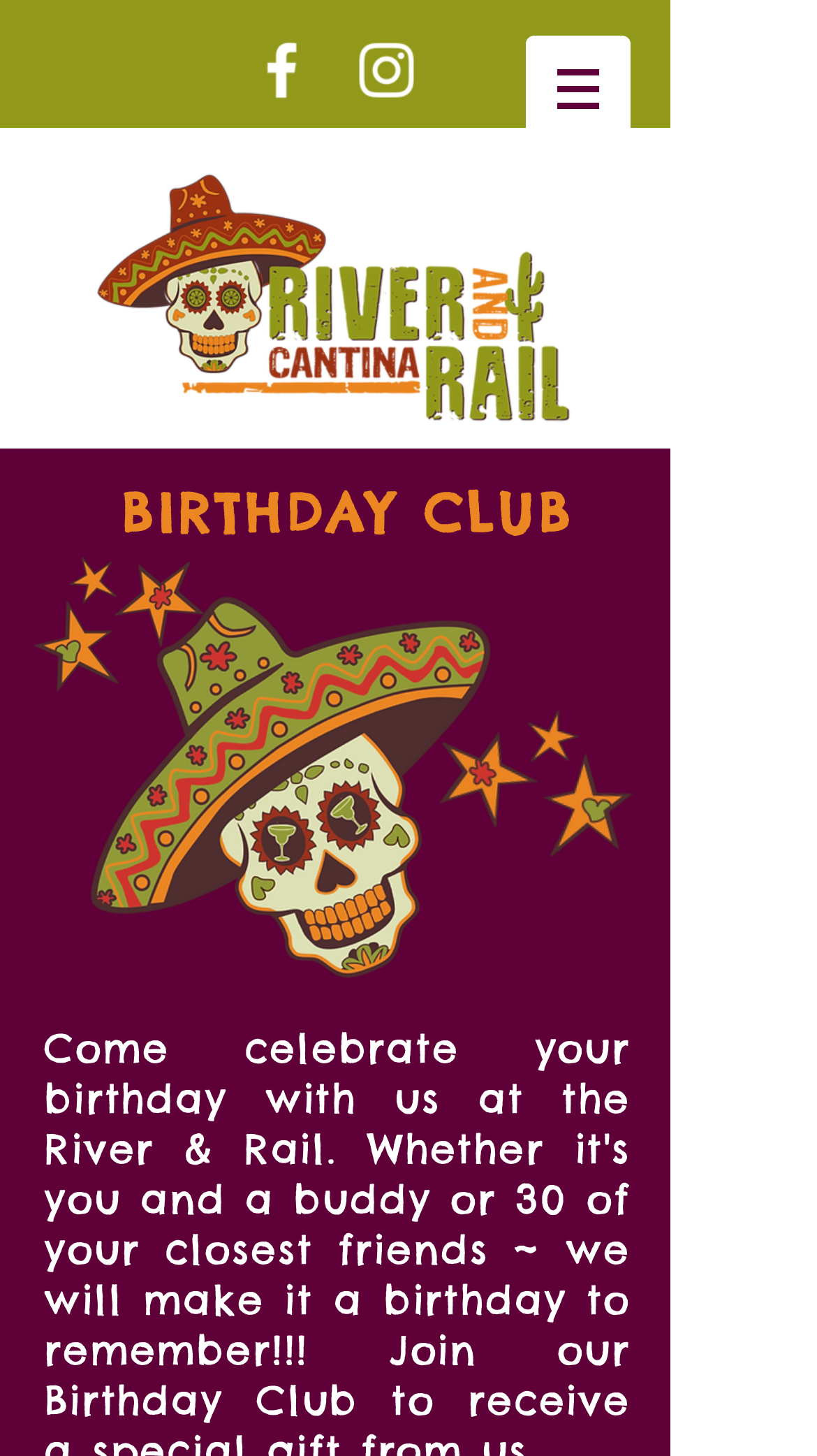Identify the bounding box of the UI component described as: "aria-label="White Facebook Icon"".

[0.3, 0.023, 0.39, 0.073]